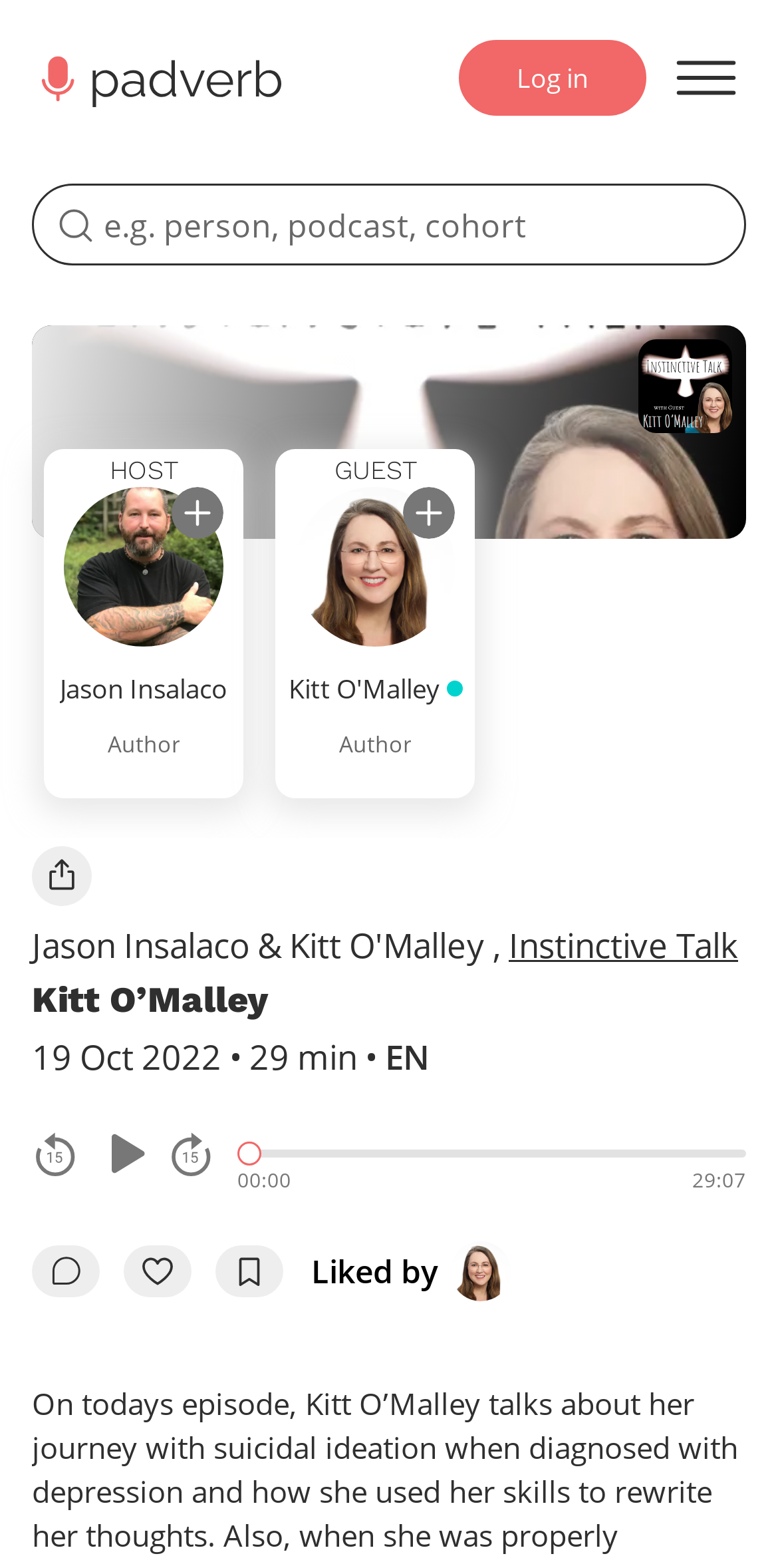Identify the bounding box coordinates for the element you need to click to achieve the following task: "Read the 'MAJOR ARTICLES' page". Provide the bounding box coordinates as four float numbers between 0 and 1, in the form [left, top, right, bottom].

None